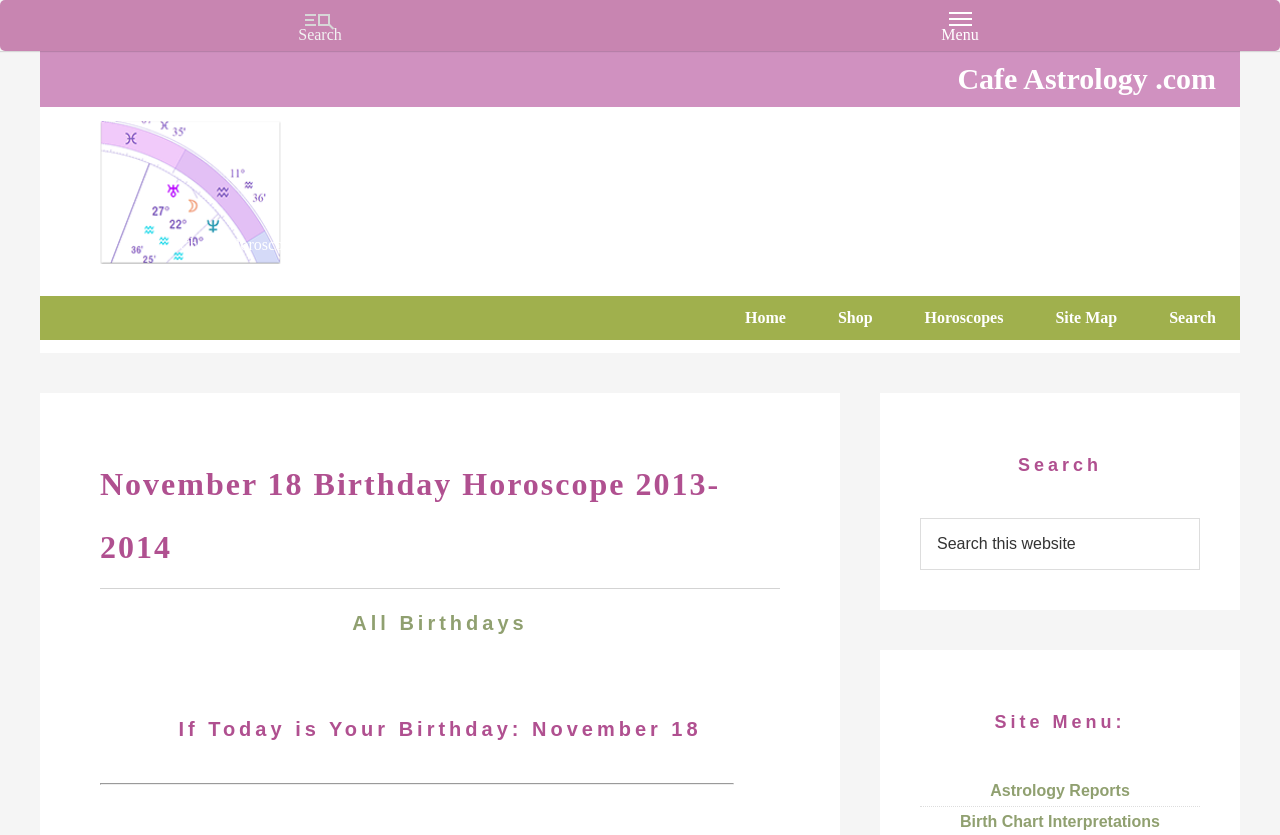What is the website's name?
Based on the image, give a concise answer in the form of a single word or short phrase.

Cafe Astrology